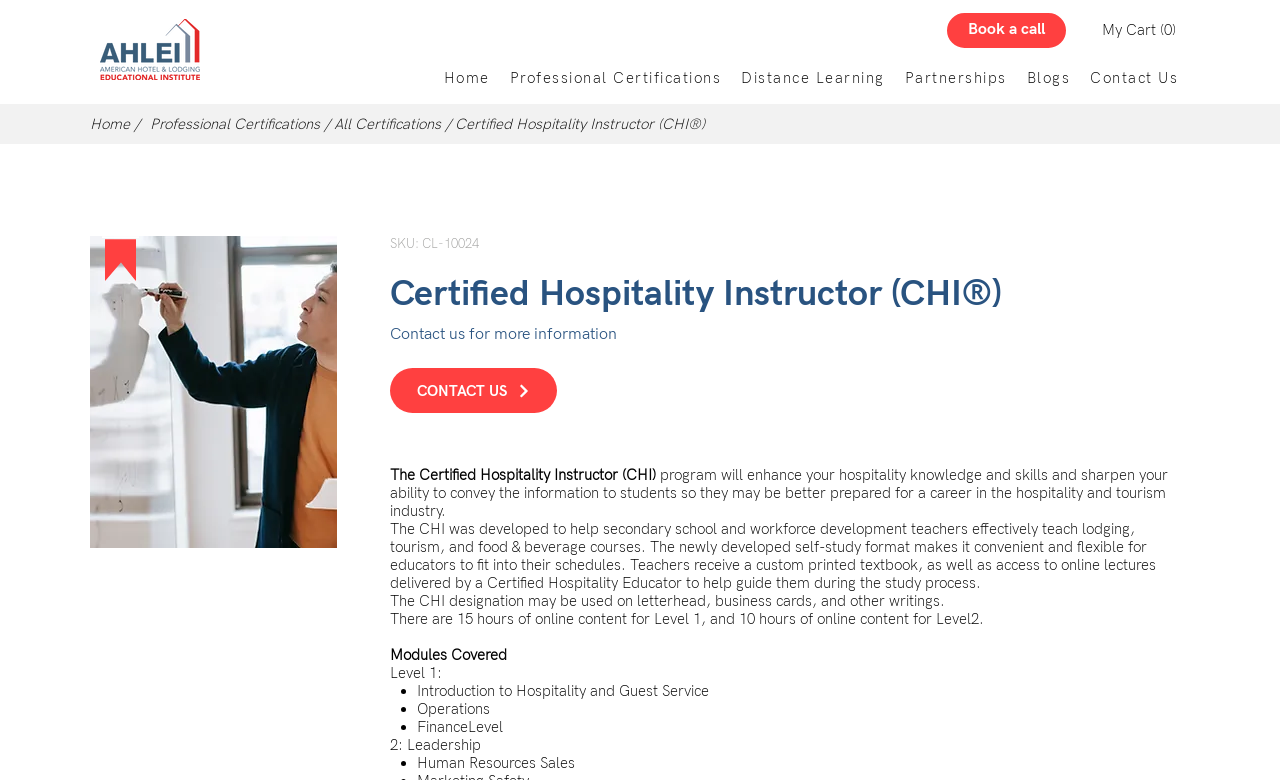How many hours of online content are there for Level 1?
Using the image, provide a detailed and thorough answer to the question.

The number of hours of online content for Level 1 can be found in the static text on the webpage, which states that 'There are 15 hours of online content for Level 1, and 10 hours of online content for Level2.'